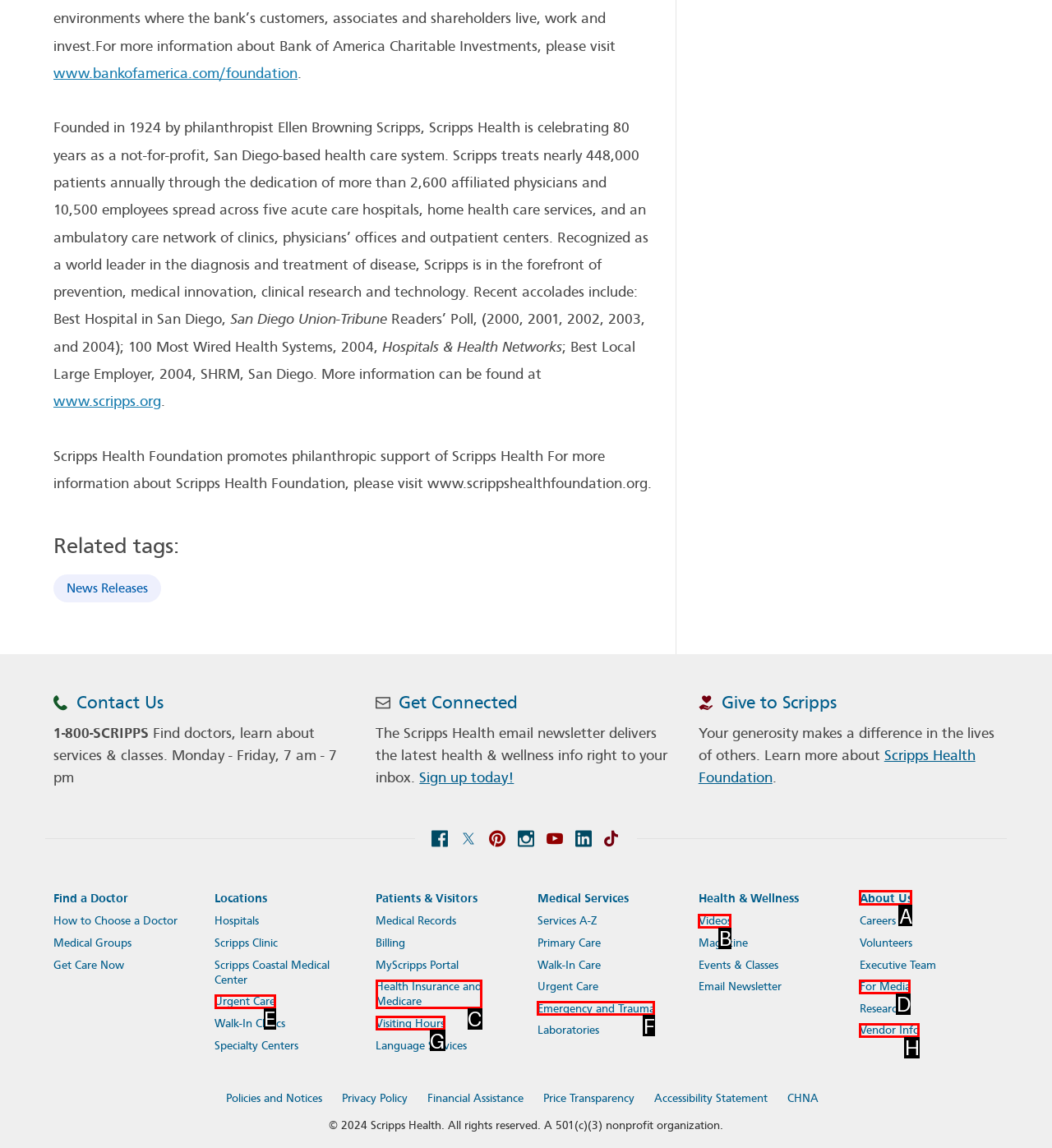Using the element description: About Us, select the HTML element that matches best. Answer with the letter of your choice.

A